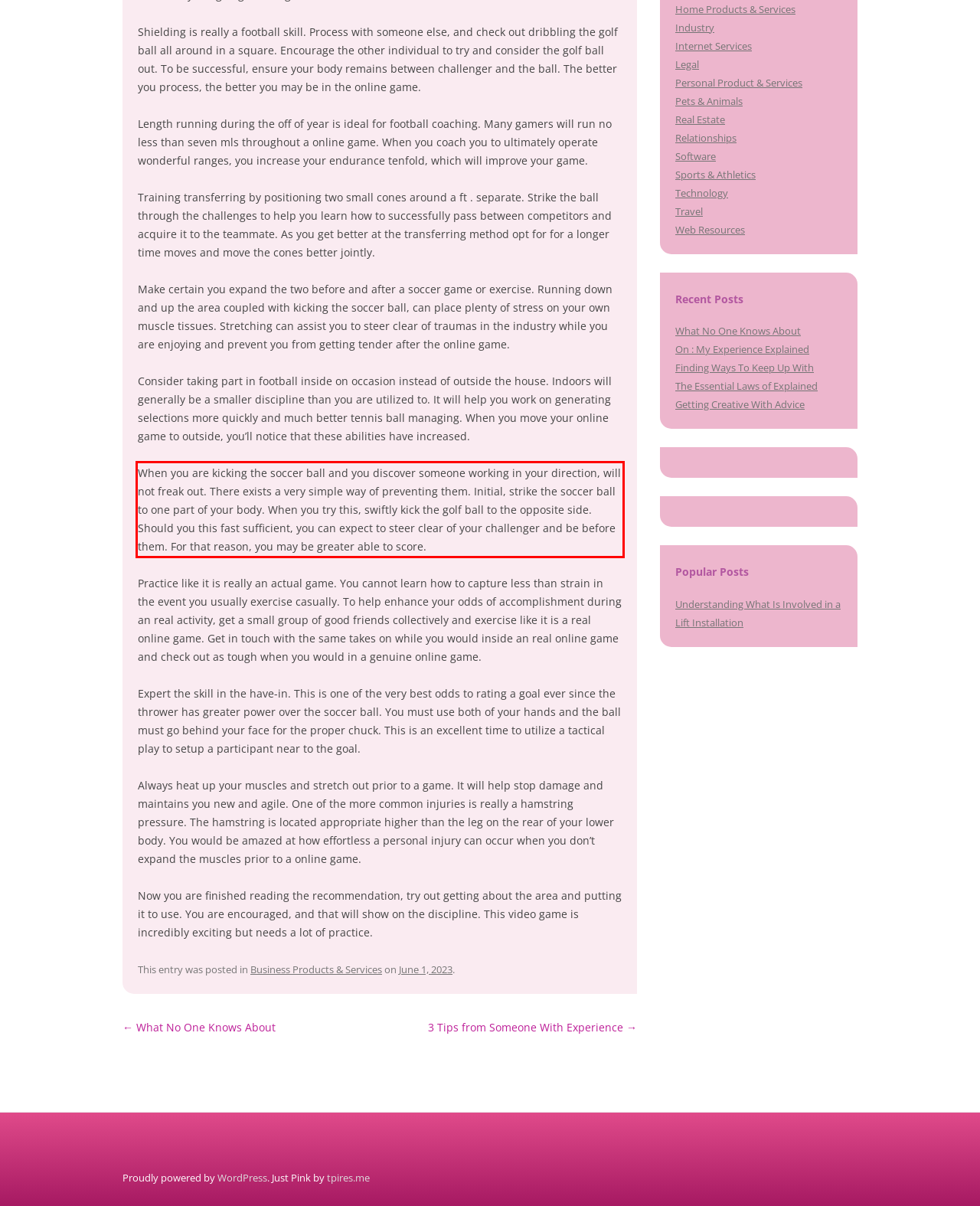In the screenshot of the webpage, find the red bounding box and perform OCR to obtain the text content restricted within this red bounding box.

When you are kicking the soccer ball and you discover someone working in your direction, will not freak out. There exists a very simple way of preventing them. Initial, strike the soccer ball to one part of your body. When you try this, swiftly kick the golf ball to the opposite side. Should you this fast sufficient, you can expect to steer clear of your challenger and be before them. For that reason, you may be greater able to score.